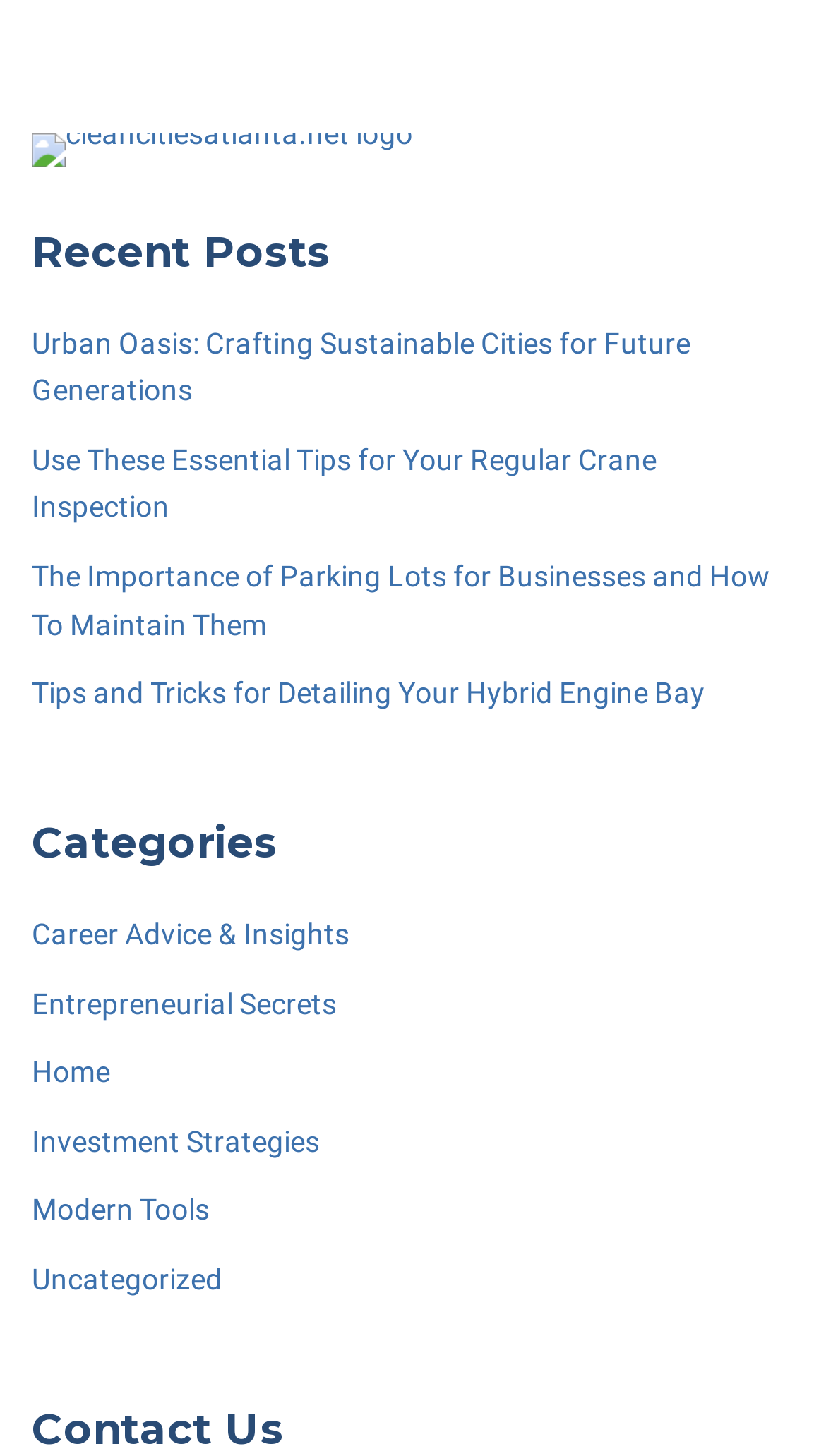Find the bounding box coordinates of the clickable area that will achieve the following instruction: "view recent posts".

[0.038, 0.155, 0.962, 0.19]